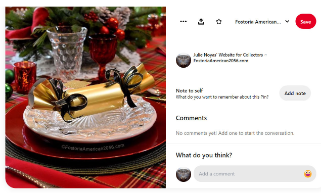Offer a thorough description of the image.

This charming image showcases a beautifully set holiday table, featuring a delicate glass plate adorned with a golden Christmas cracker, complete with elegant black ribbons. Surrounding the plate are festive decorations, including a vibrant red tablecloth and glistening ornaments, setting a joyful seasonal atmosphere. In the background, a sparkling glassware adds to the table's elegance, while hints of greenery and seasonal decorations evoke a warm, inviting celebration. The overall composition beautifully reflects the spirit of gathering and festivity during this special time of year.